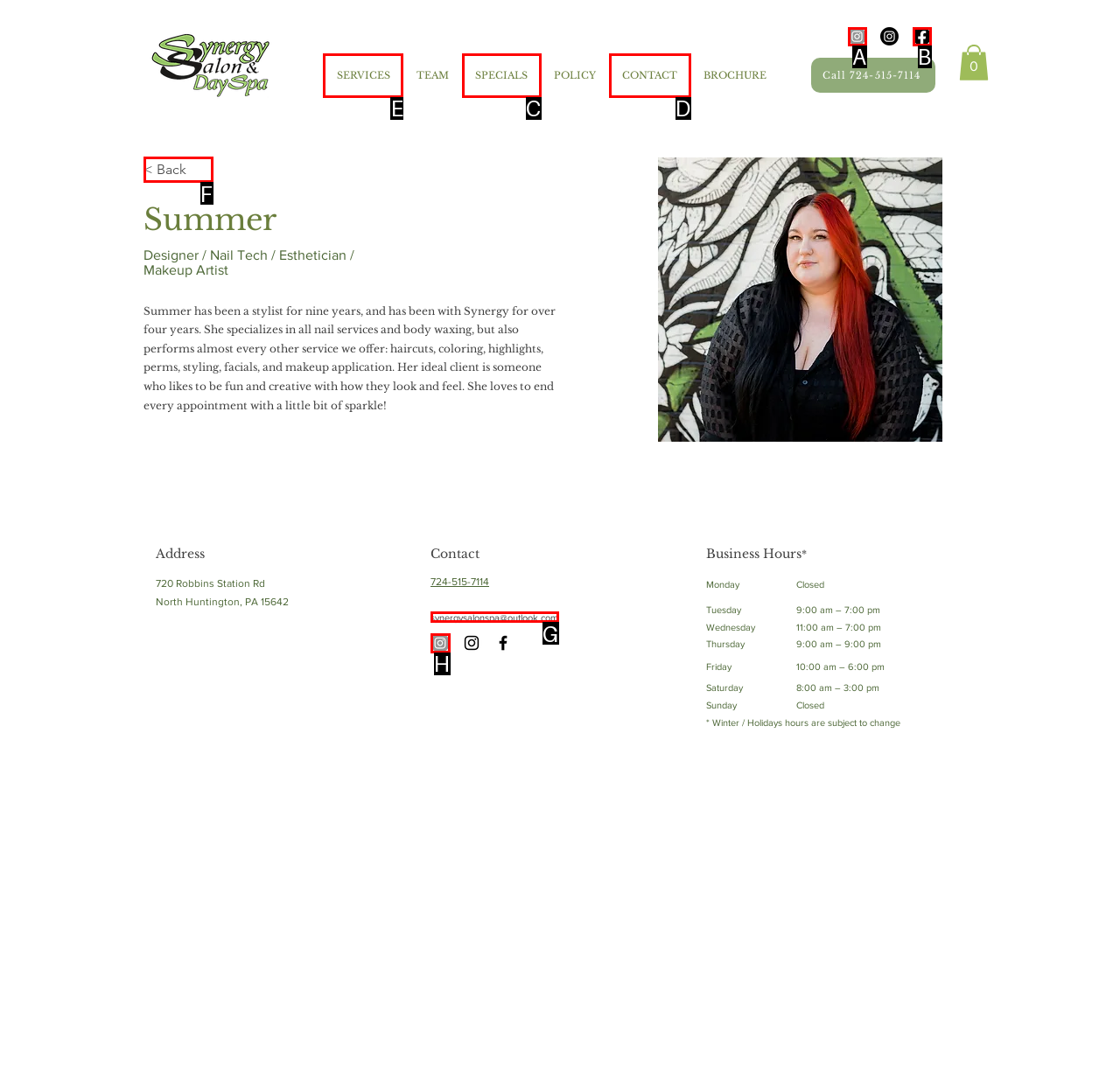Select the HTML element that needs to be clicked to carry out the task: Click the SERVICES link
Provide the letter of the correct option.

E